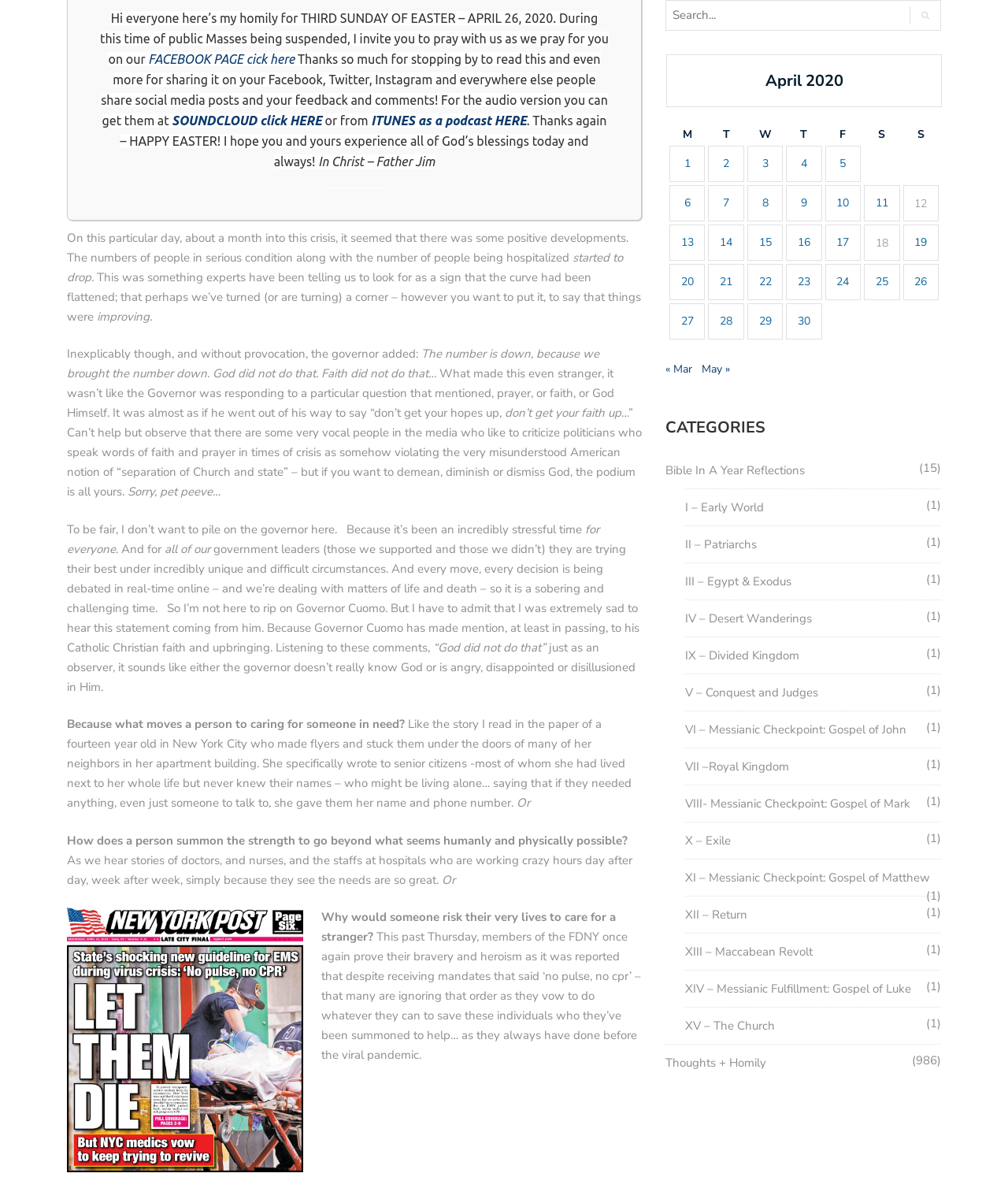Determine the bounding box coordinates of the clickable area required to perform the following instruction: "View posts published on April 1, 2020". The coordinates should be represented as four float numbers between 0 and 1: [left, top, right, bottom].

[0.664, 0.123, 0.7, 0.153]